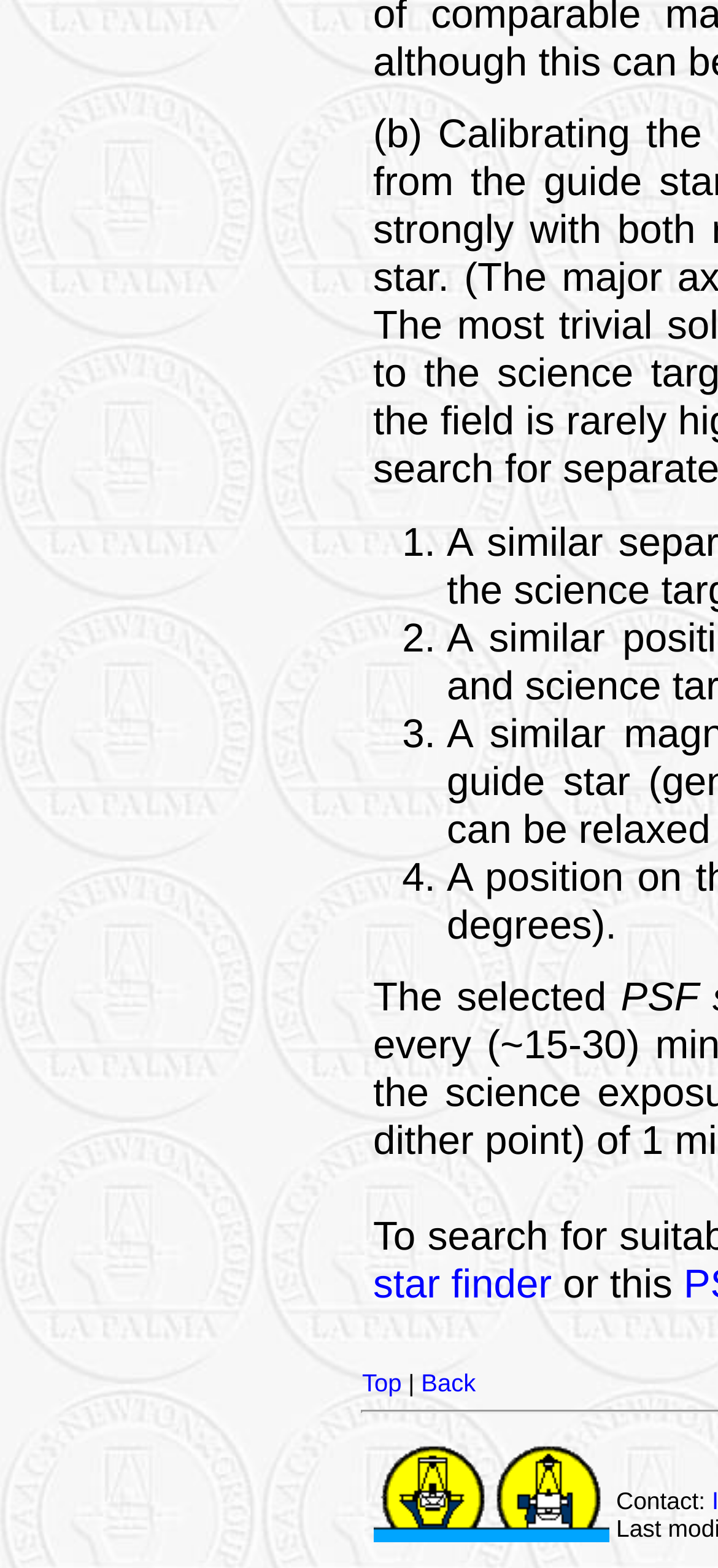What type of element is located at [0.52, 0.916, 0.848, 0.984]?
Based on the screenshot, respond with a single word or phrase.

Image